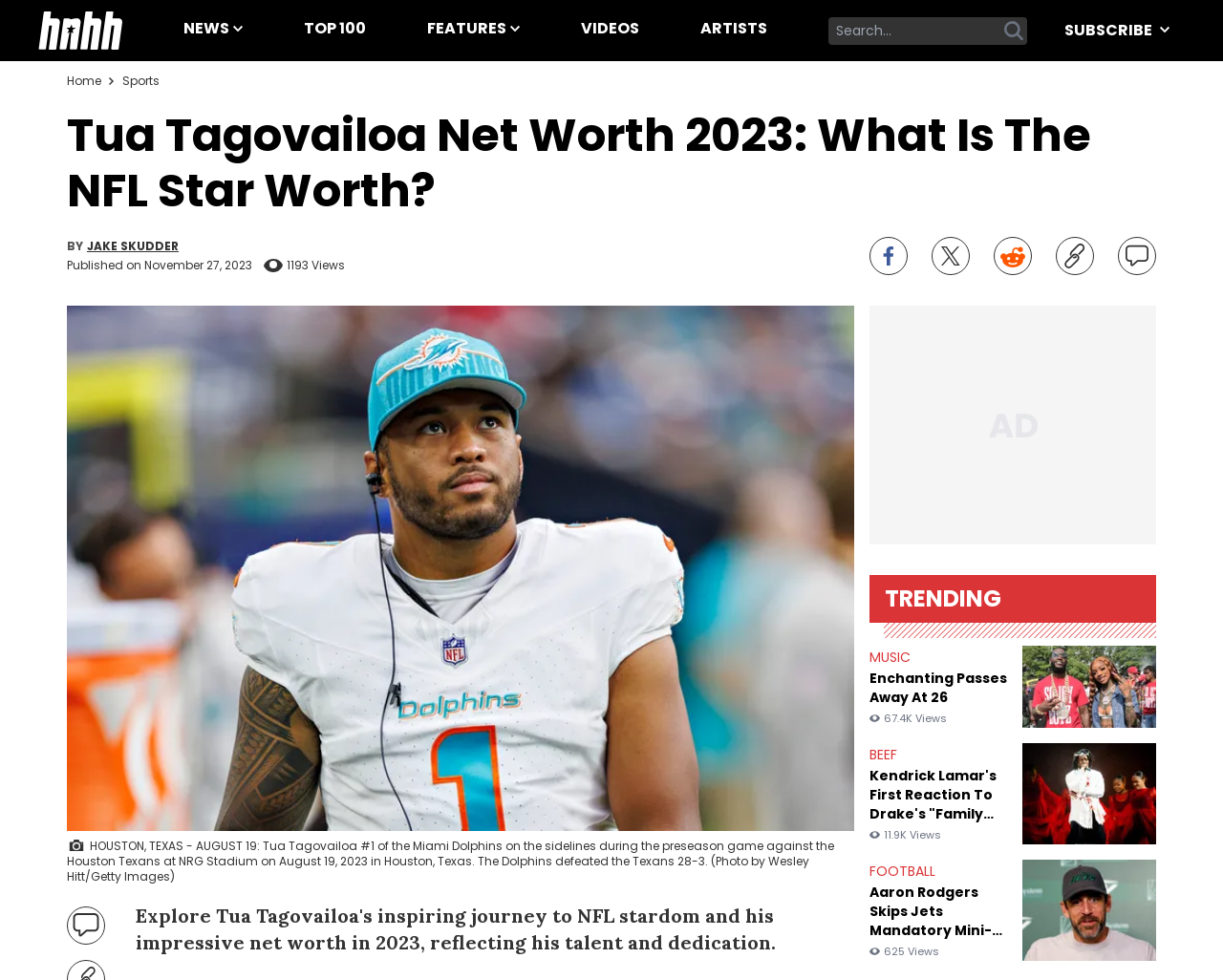Find the bounding box coordinates for the element described here: "aria-label="Comments"".

[0.914, 0.242, 0.945, 0.281]